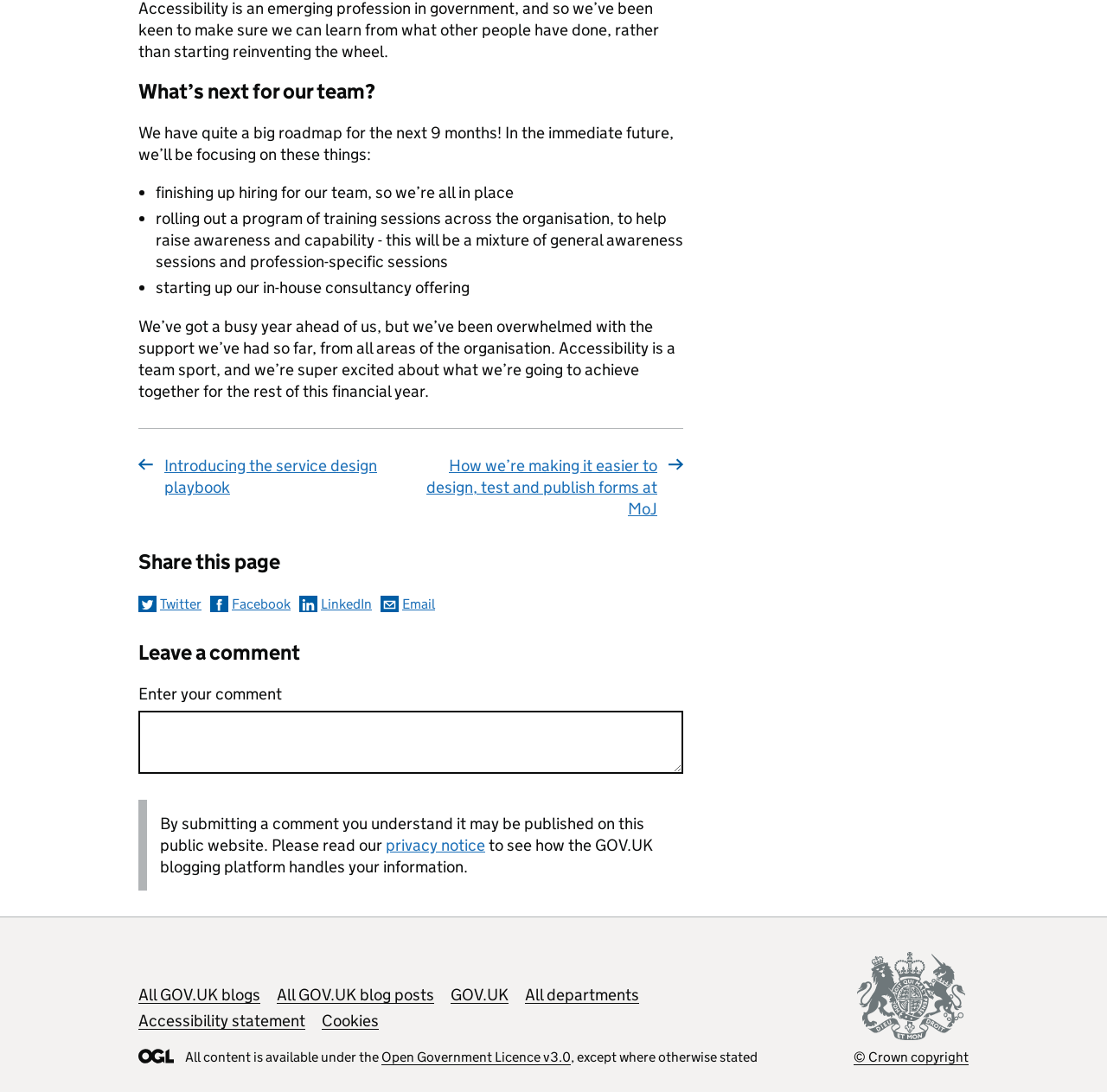What is the purpose of the comment section?
Could you please answer the question thoroughly and with as much detail as possible?

The comment section is provided for users to leave a comment, and by submitting a comment, users understand that it may be published on this public website.